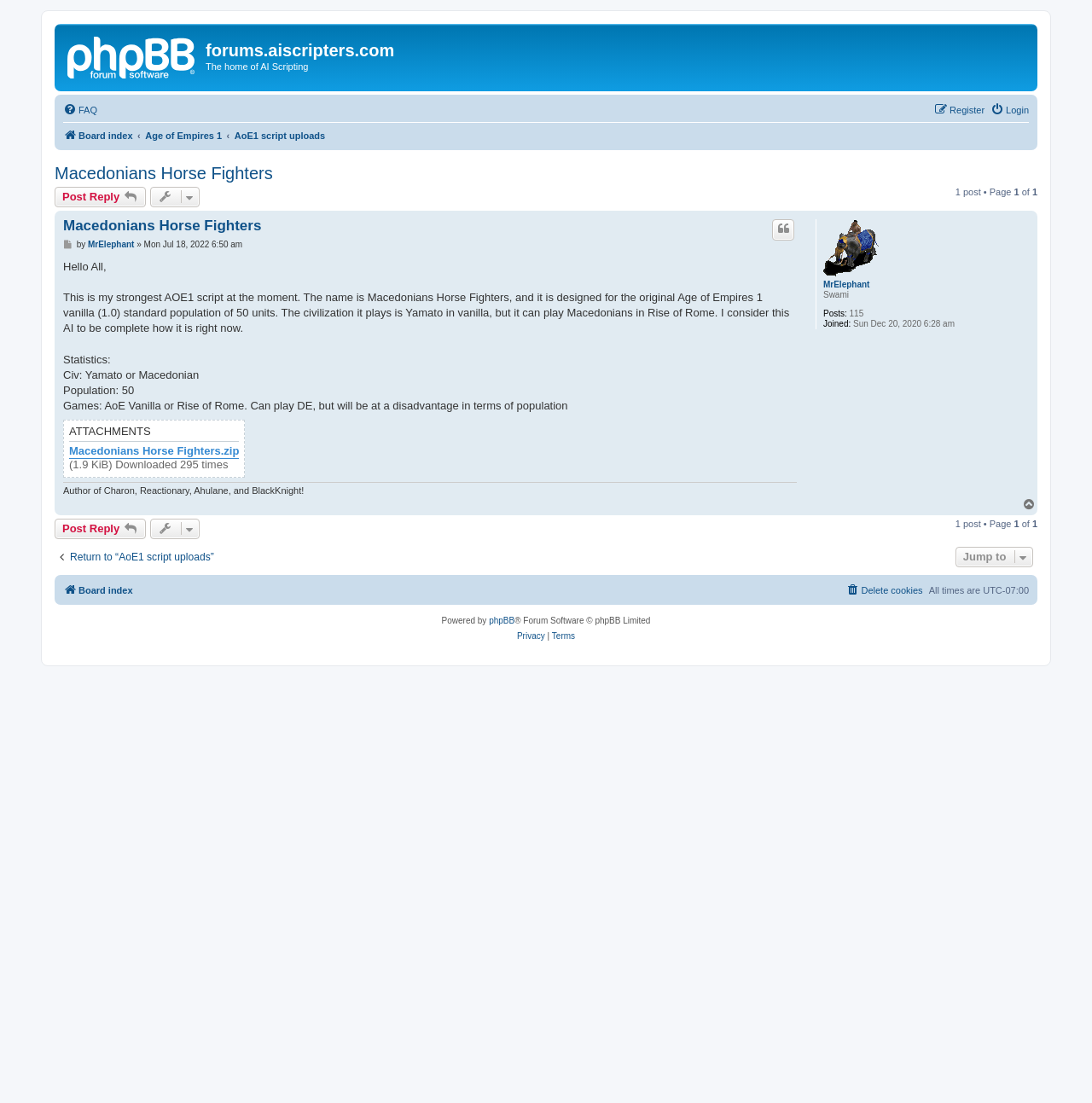Respond with a single word or short phrase to the following question: 
How many times has the attachment been downloaded?

295